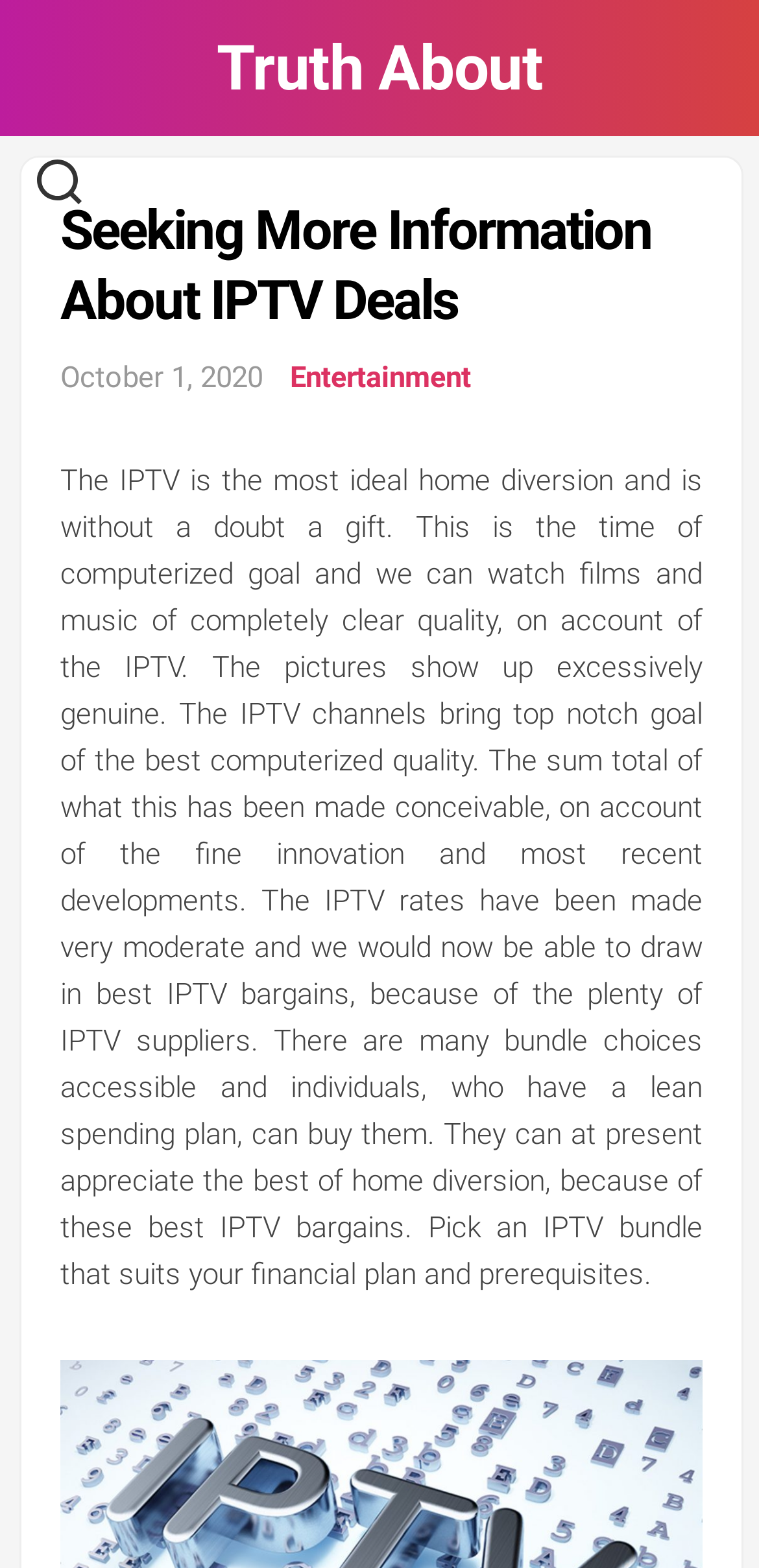Identify the bounding box for the UI element described as: "Entertainment". Ensure the coordinates are four float numbers between 0 and 1, formatted as [left, top, right, bottom].

[0.382, 0.229, 0.621, 0.252]